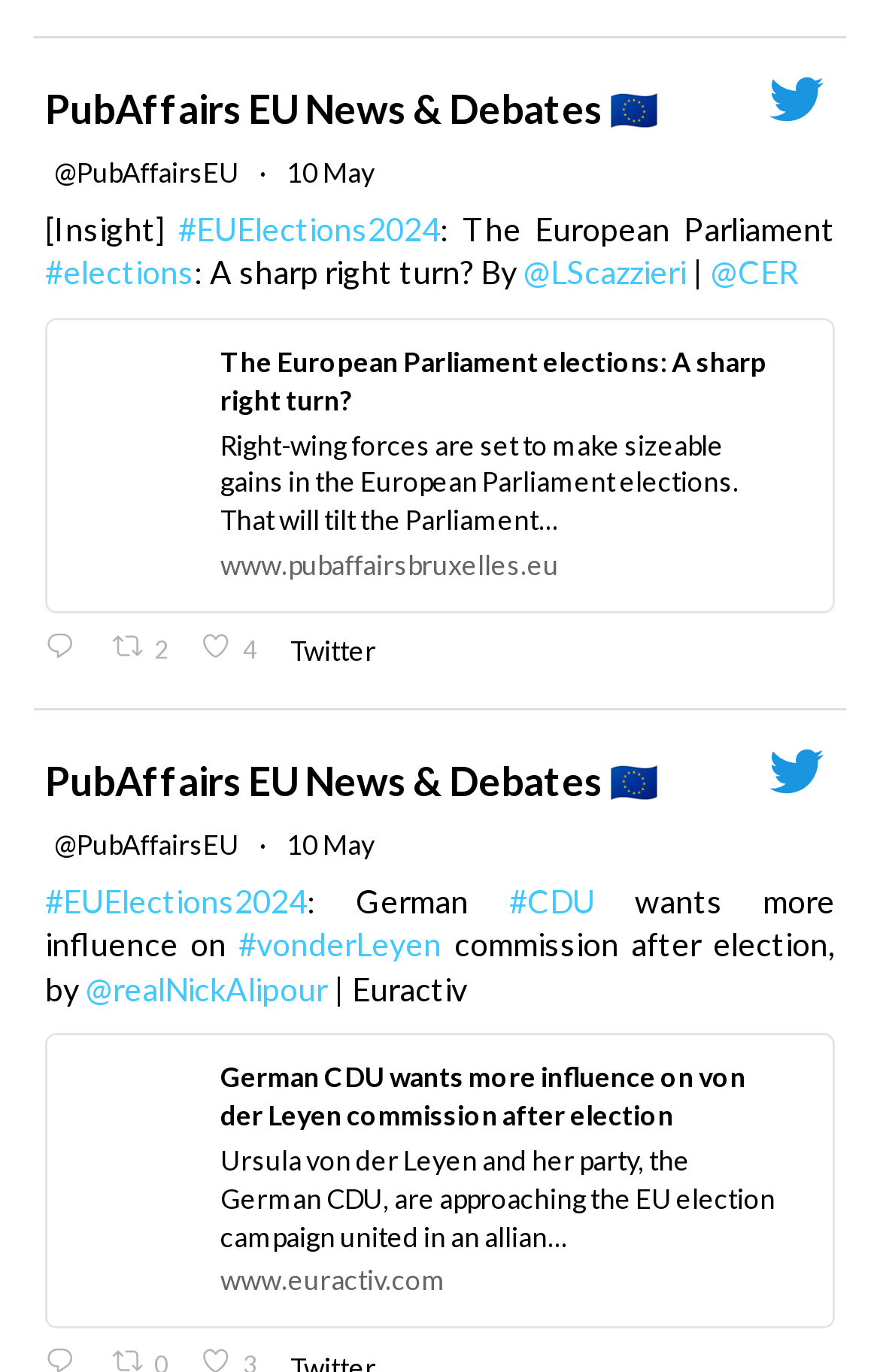Provide a one-word or short-phrase answer to the question:
Who is the author of the latest article?

realNickAlipour